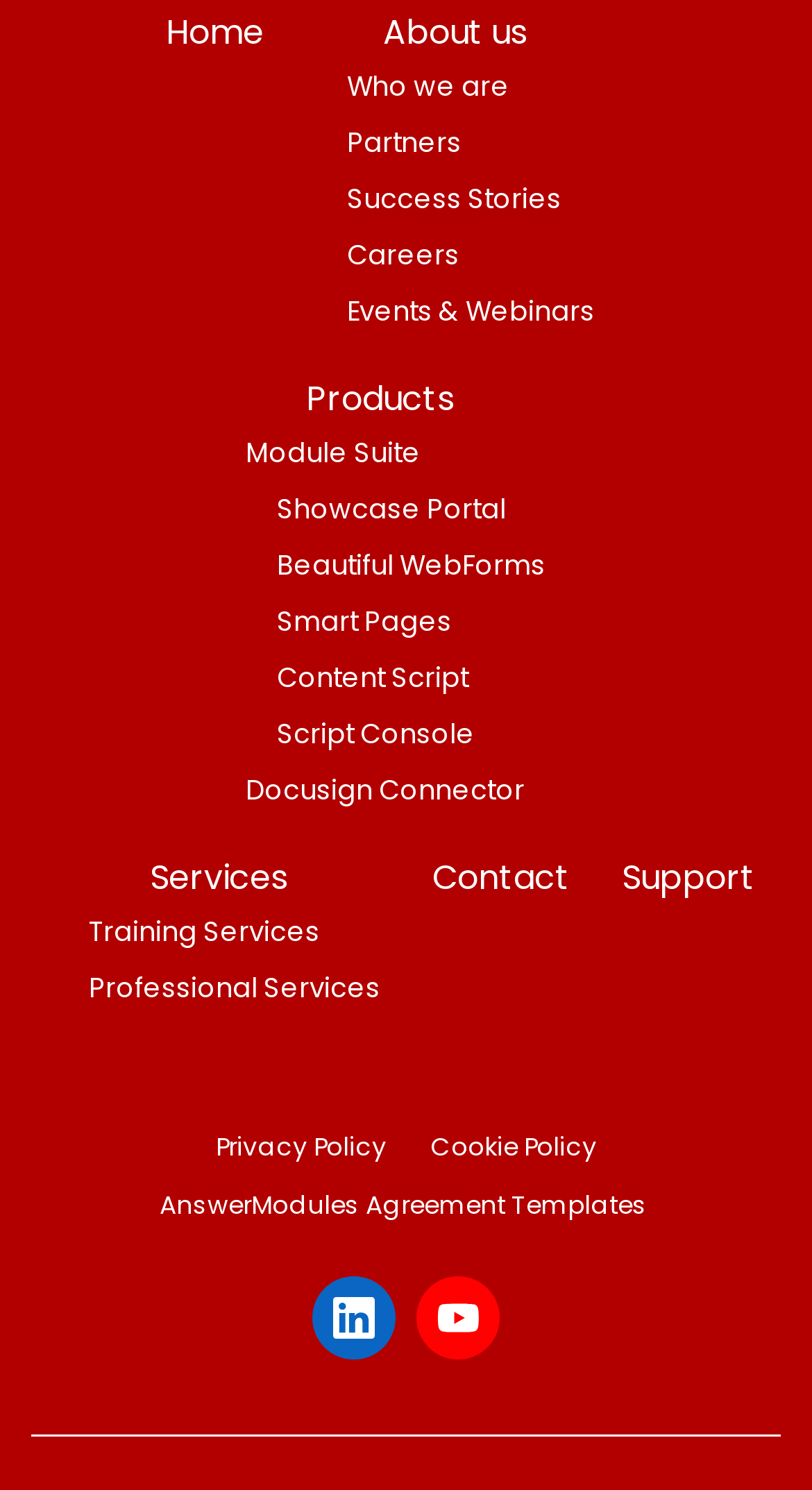Locate and provide the bounding box coordinates for the HTML element that matches this description: "Events & Webinars".

[0.427, 0.191, 0.732, 0.227]